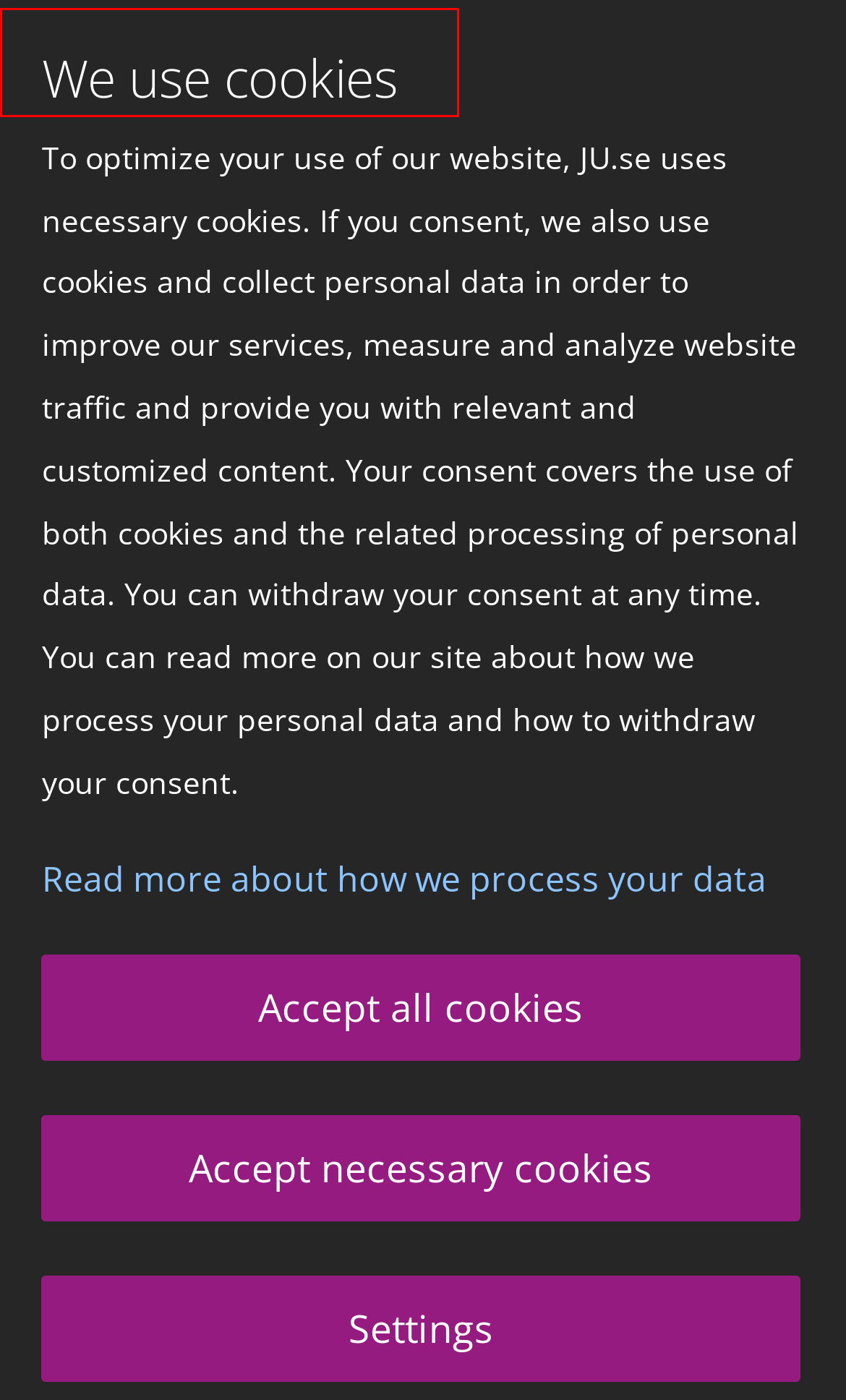Review the screenshot of a webpage containing a red bounding box around an element. Select the description that best matches the new webpage after clicking the highlighted element. The options are:
A. CeFEO
B. Jönköping University
C. Canvas
D. Service Center - Service - Jönköping University
E. Publications - Research - Jönköping University
F. Om webbplatsen - Om oss - Jönköping University
G. Defences of doctoral theses - Research - Jönköping University
H. Grants Office - Research - Jönköping University

B